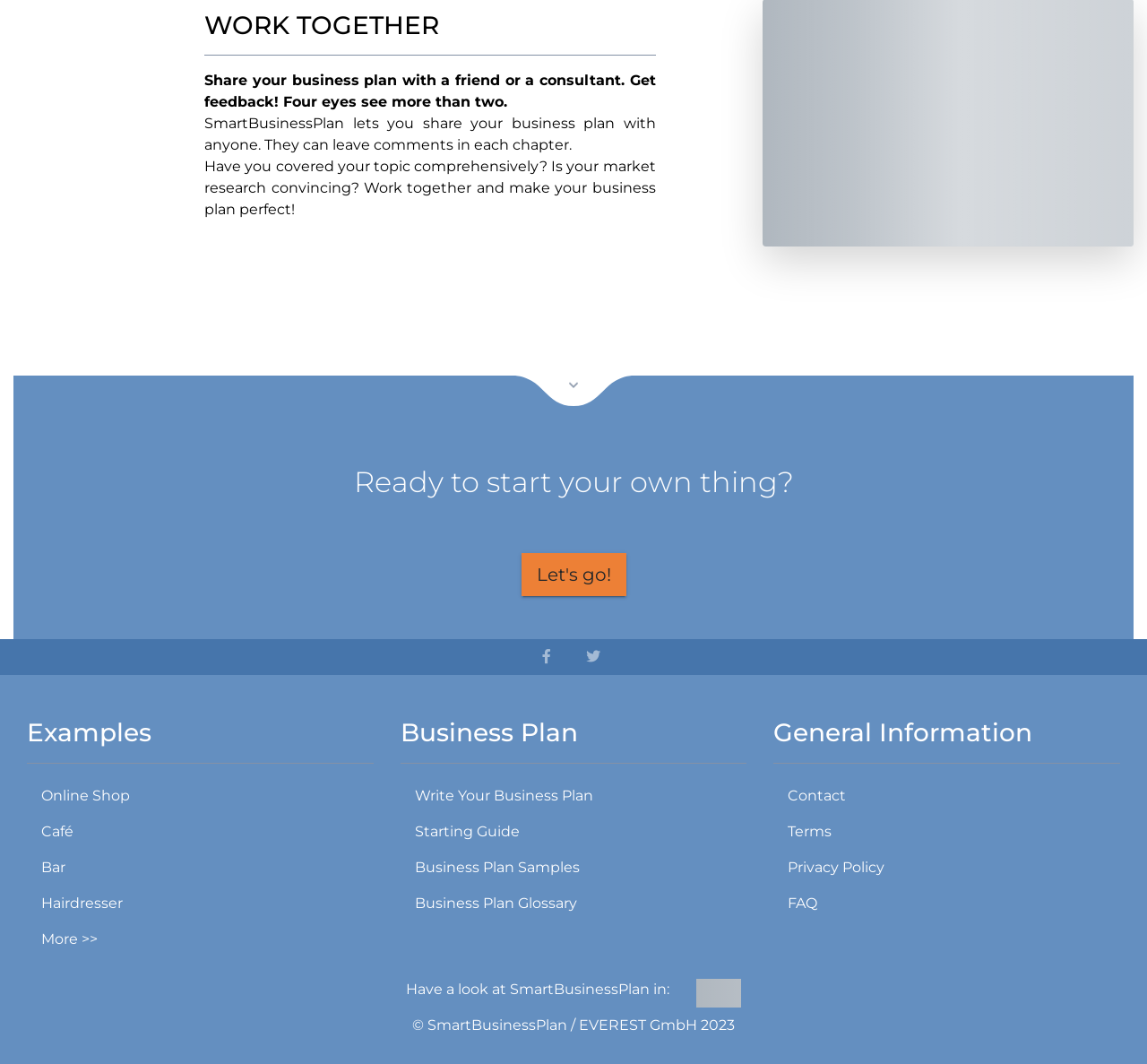How can users start creating their business plan?
Please respond to the question with a detailed and well-explained answer.

To start creating a business plan, users can click on the 'Write Your Business Plan' link, which is located under the 'Business Plan' heading on the webpage.